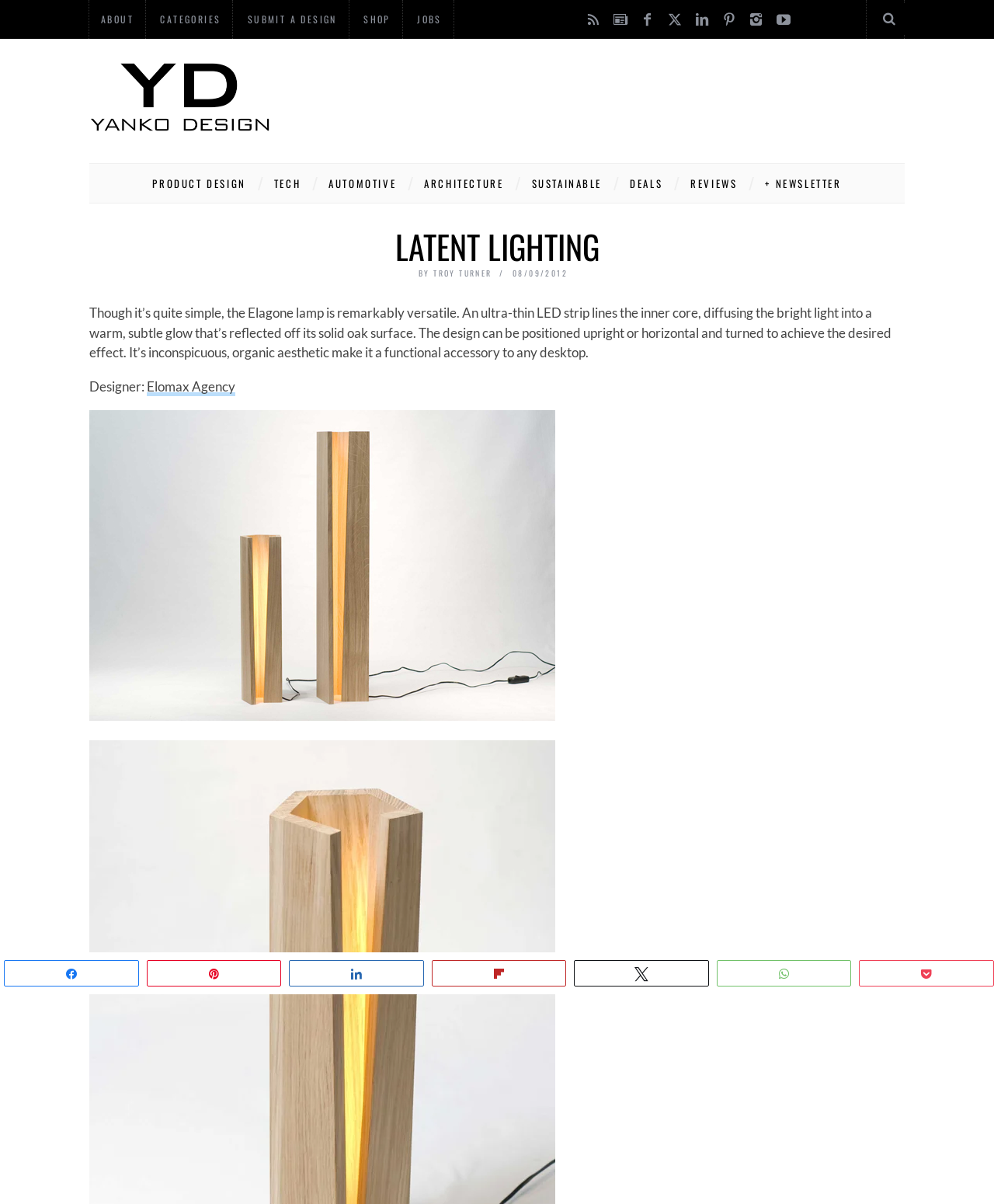Show the bounding box coordinates for the element that needs to be clicked to execute the following instruction: "Visit the ABOUT page". Provide the coordinates in the form of four float numbers between 0 and 1, i.e., [left, top, right, bottom].

[0.09, 0.003, 0.146, 0.029]